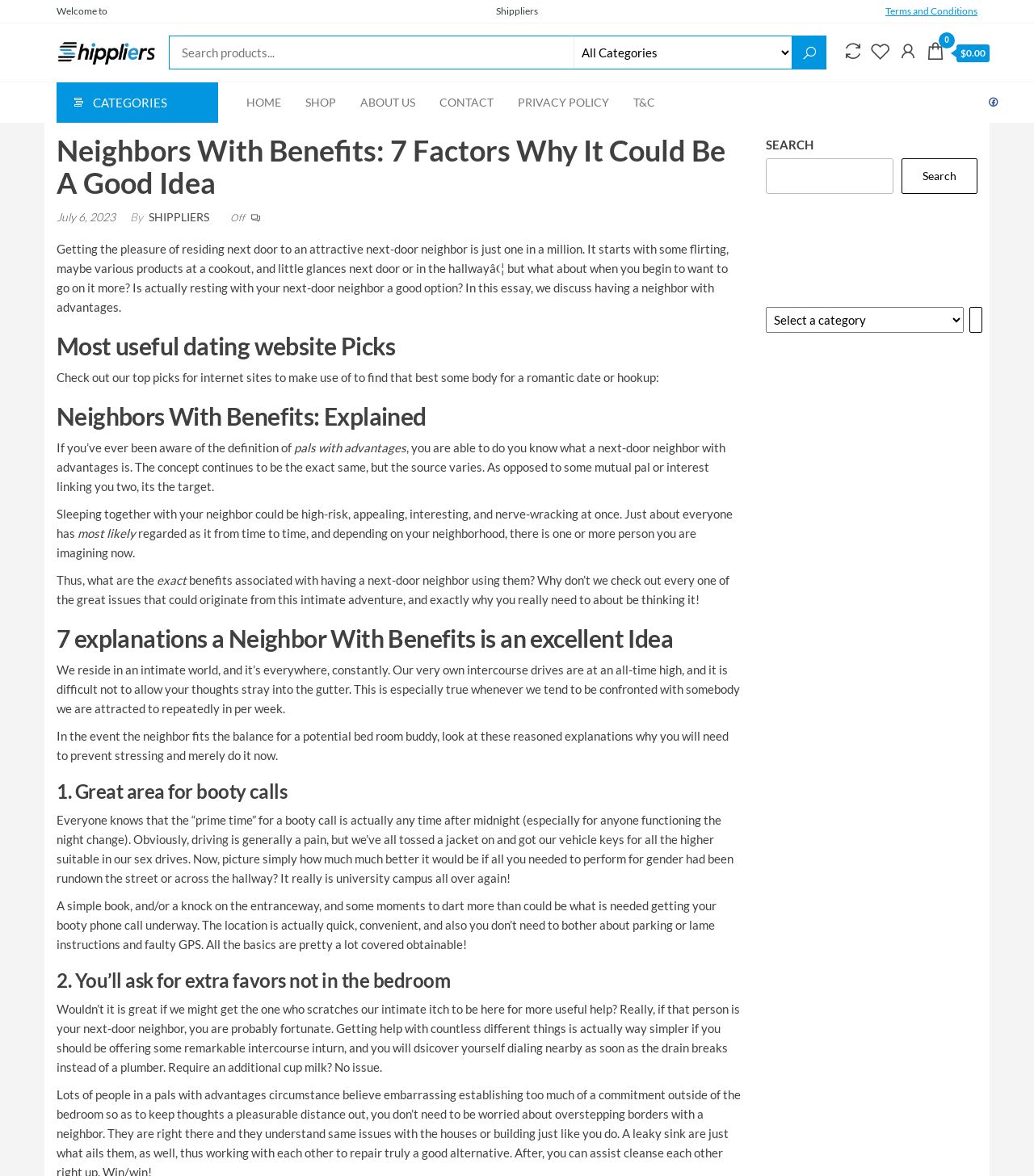How many benefits of having a neighbor with benefits are listed?
Look at the screenshot and provide an in-depth answer.

The article lists seven benefits of having a neighbor with benefits, which are explained in detail in the article.